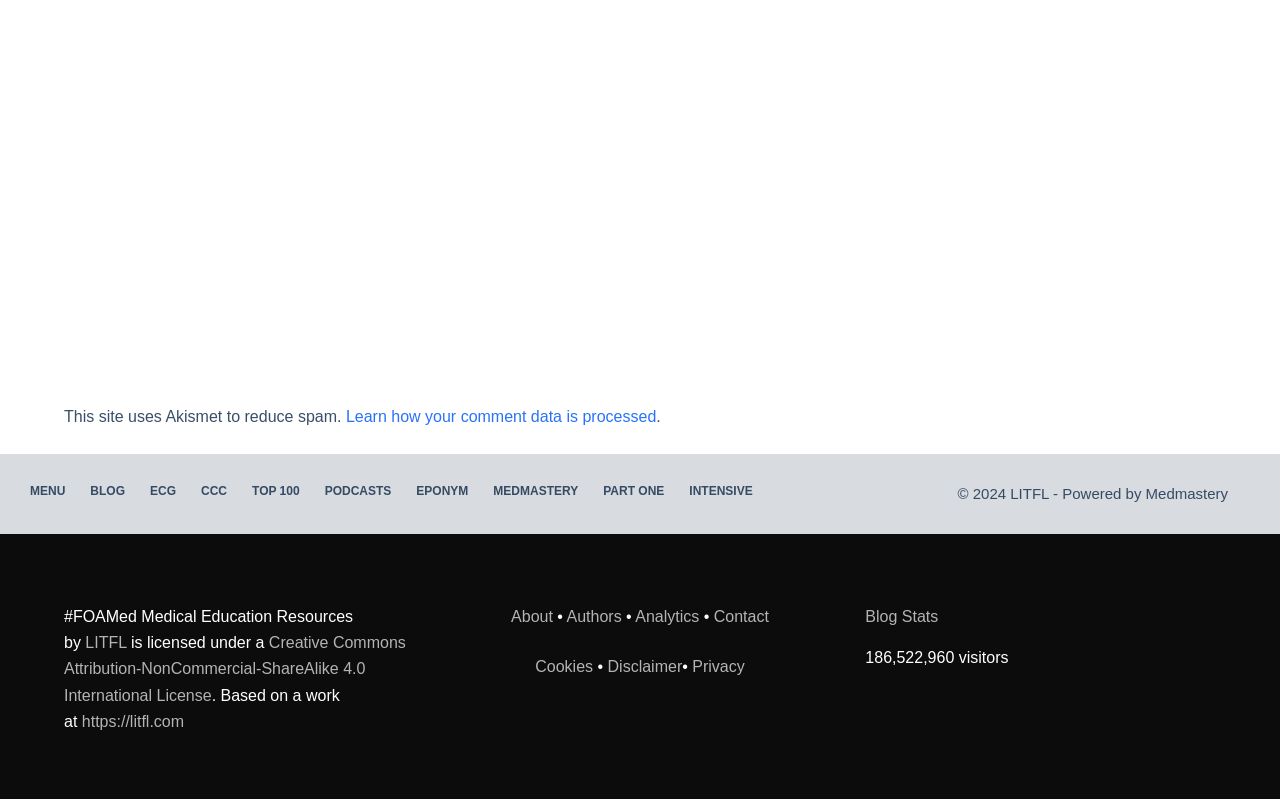Use a single word or phrase to answer the question:
What is the name of the site that powers this website?

Medmastery